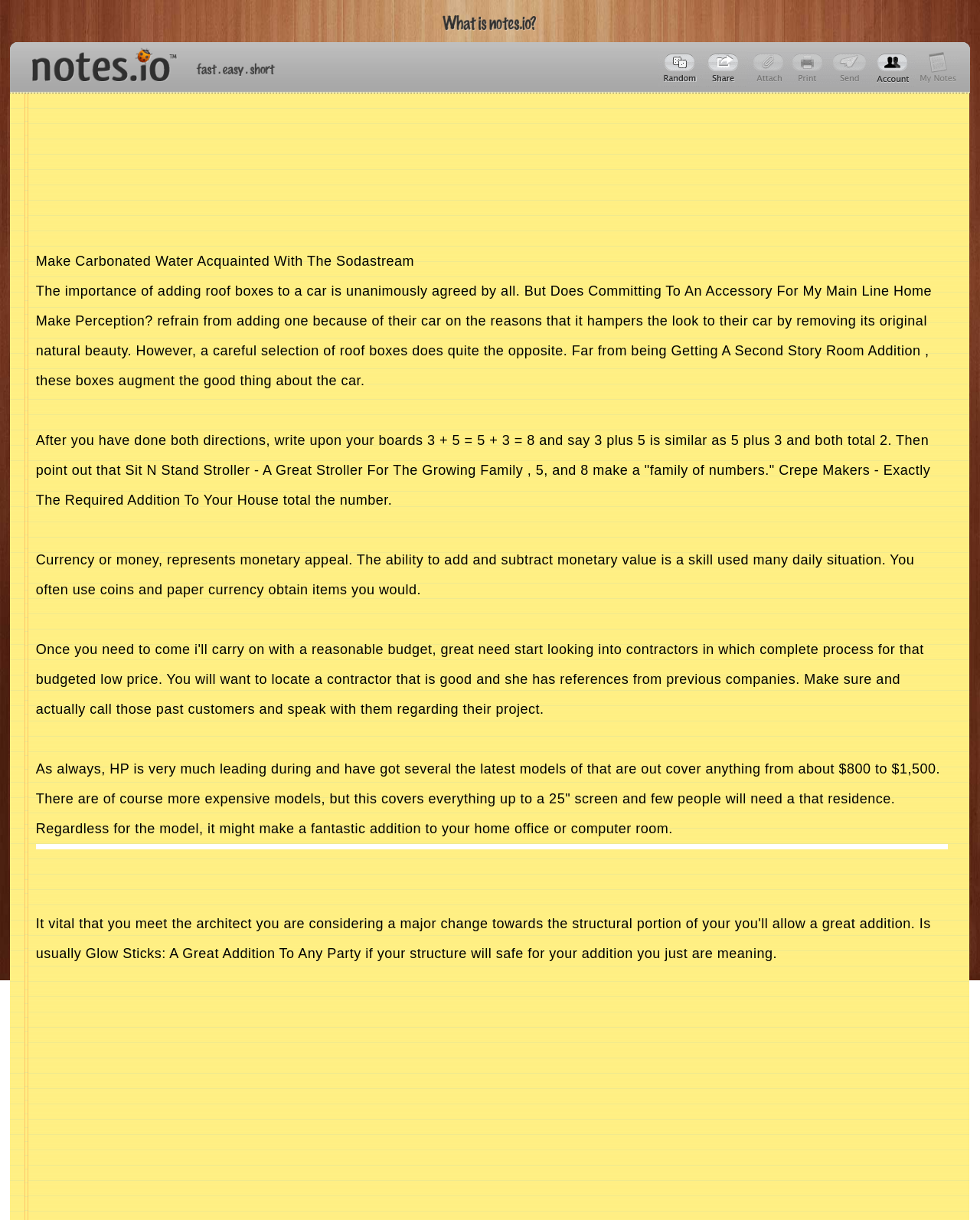How many advertisements are there on the webpage?
Answer the question using a single word or phrase, according to the image.

2